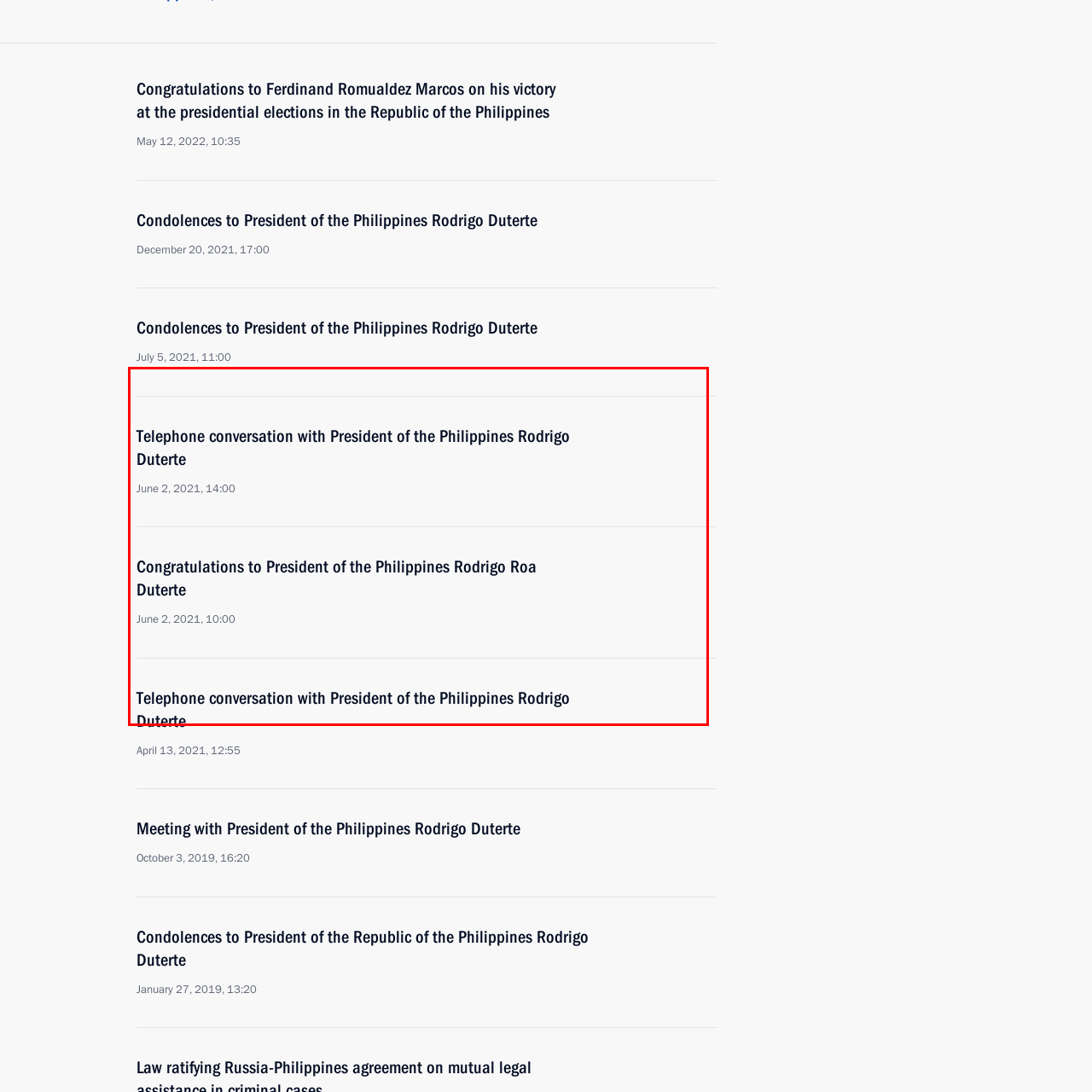What is the date of the APEC Economic Leaders’ Meeting?
Inspect the image enclosed within the red bounding box and provide a detailed answer to the question, using insights from the image.

The caption provides the specific date of the meeting, which is November 10, 2017. This information can be extracted from the caption to answer the question.